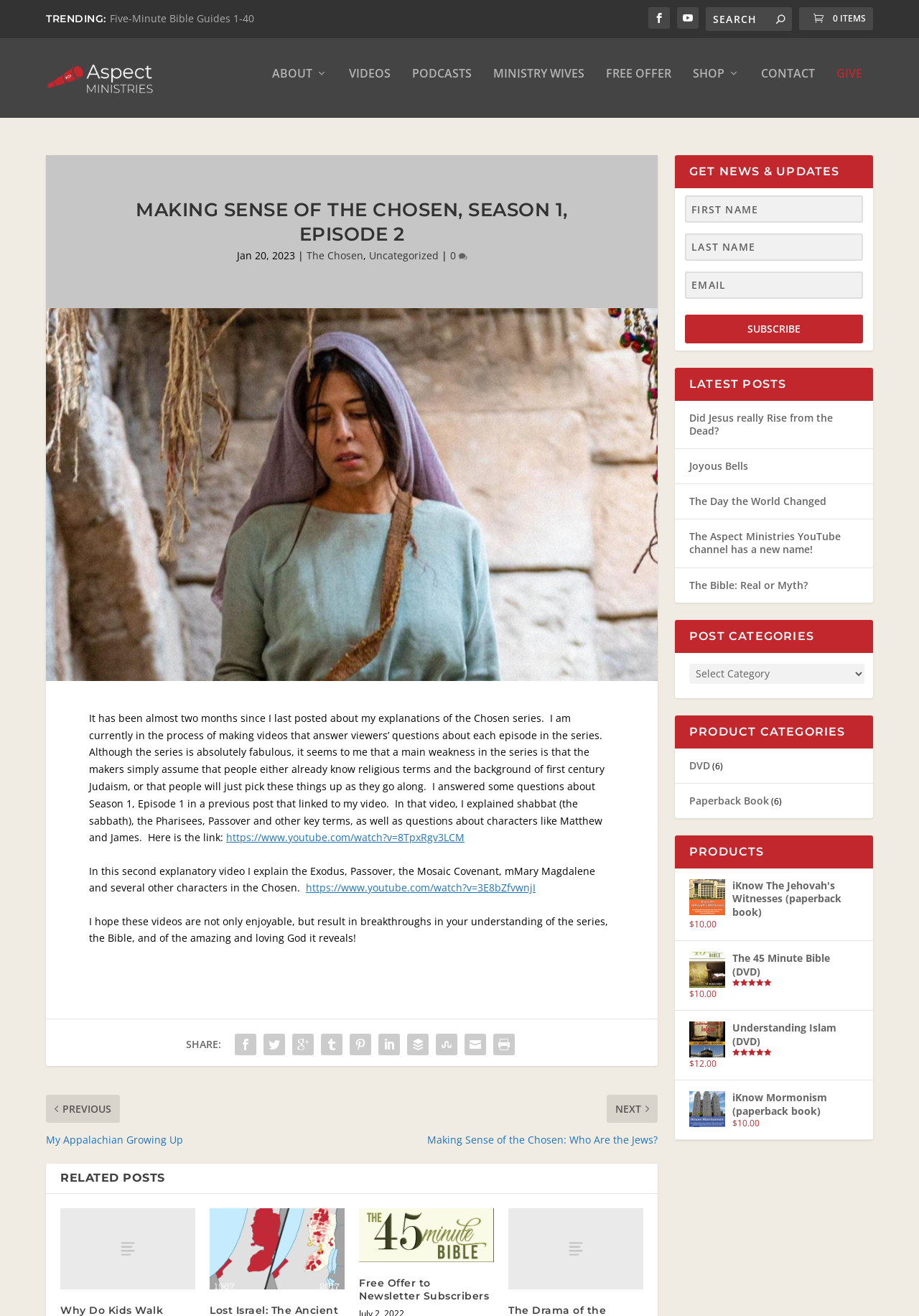Give a one-word or short-phrase answer to the following question: 
What is the title of the article?

MAKING SENSE OF THE CHOSEN, SEASON 1, EPISODE 2